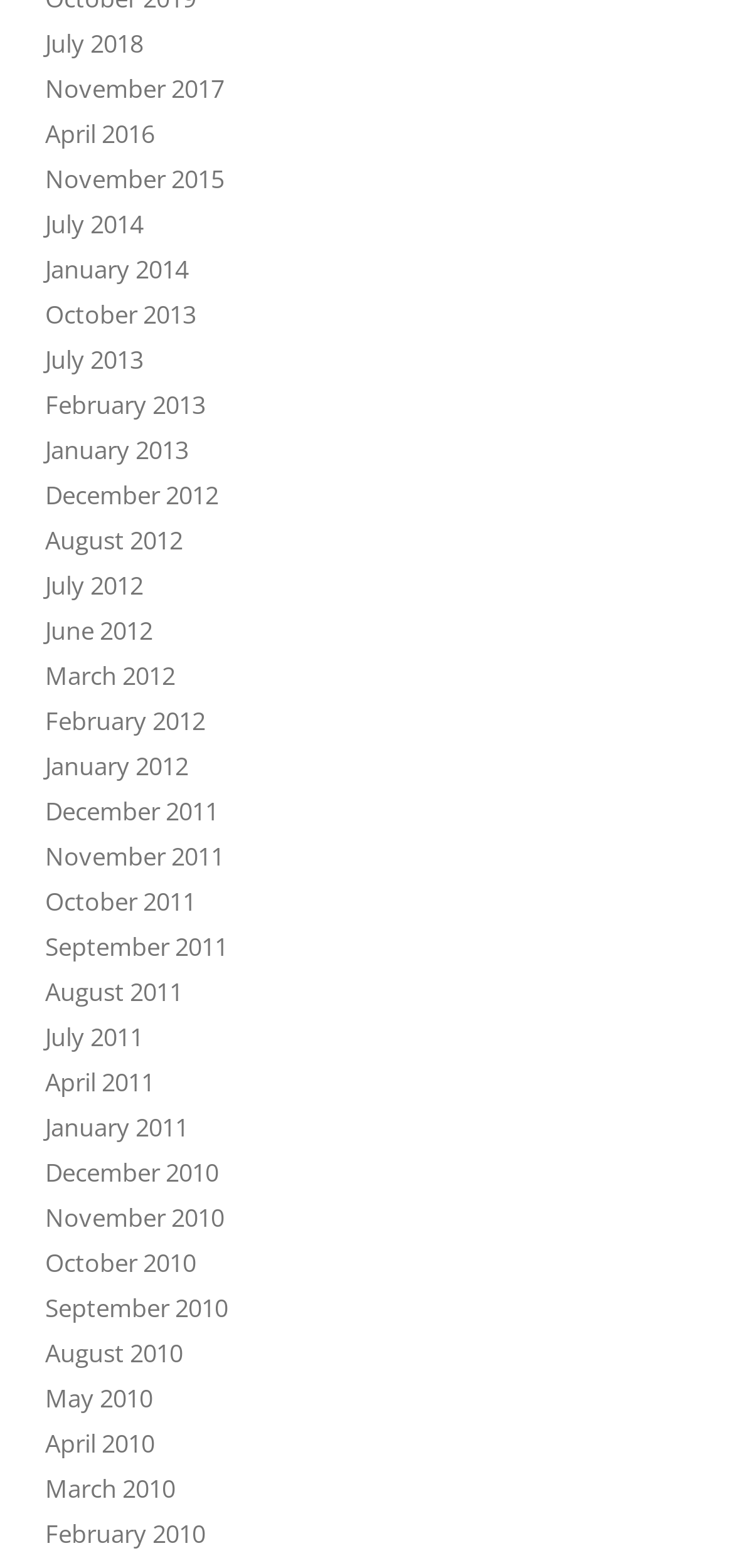Please respond in a single word or phrase: 
How many months are listed for the year 2011?

6